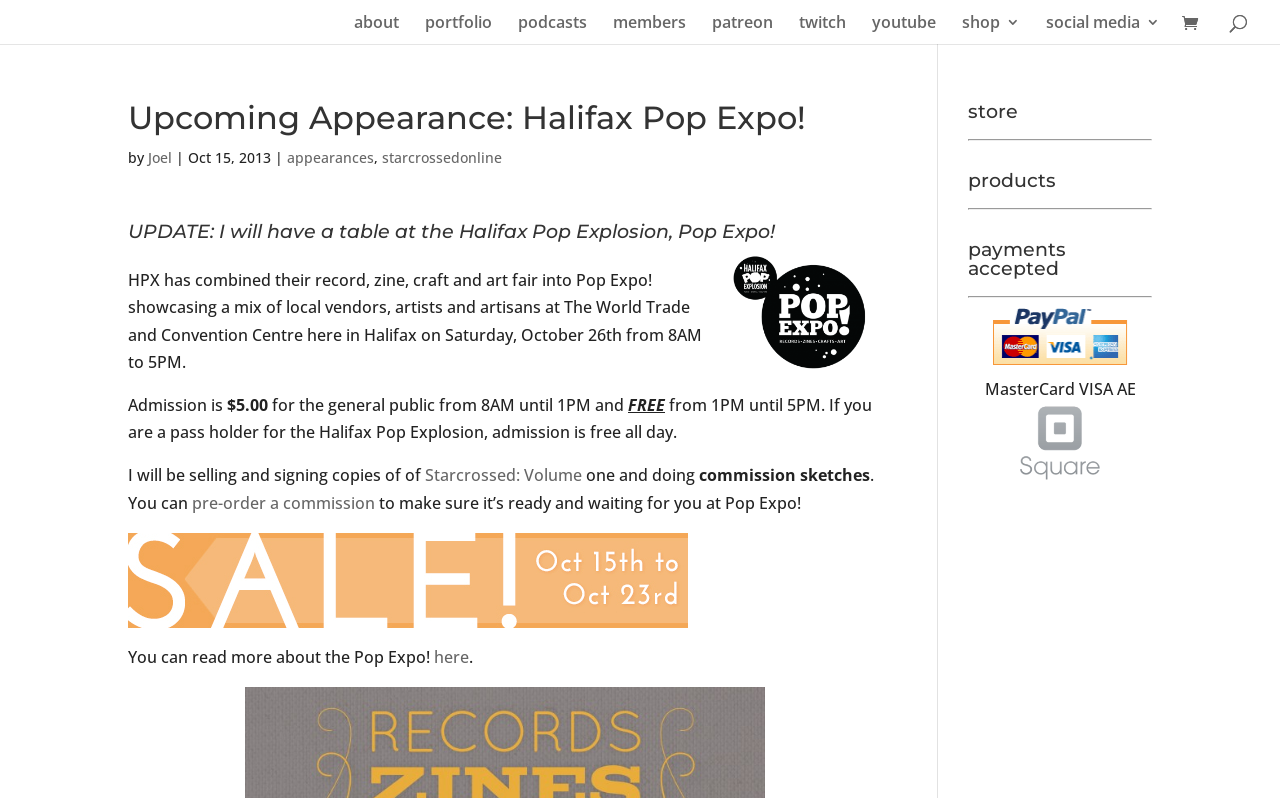Provide a thorough description of the webpage you see.

The webpage is about an upcoming appearance by Joel Duggan at the Halifax Pop Expo. At the top, there are several links to different sections of the website, including "about", "portfolio", "podcasts", and more. Below these links, there is a heading that reads "Upcoming Appearance: Halifax Pop Expo!" followed by the text "by Joel" and the date "Oct 15, 2013".

The main content of the page is an update about Joel's appearance at the Halifax Pop Expo, which has combined its record, zine, craft, and art fair into one event. The event will take place at the World Trade and Convention Centre in Halifax on October 26th from 8AM to 5PM. Admission is $5.00 for the general public from 8AM to 1PM, and free from 1PM to 5PM. If you are a pass holder for the Halifax Pop Explosion, admission is free all day.

Joel will be selling and signing copies of his book "Starcrossed: Volume one" and doing commission sketches at the event. You can pre-order a commission to ensure it's ready and waiting for you at Pop Expo. There is also a link to read more about the Pop Expo.

On the right side of the page, there are several headings, including "store", "products", and "payments accepted", with horizontal separators in between. Below these headings, there is an image of accepted payment methods, including MasterCard, VISA, and American Express.